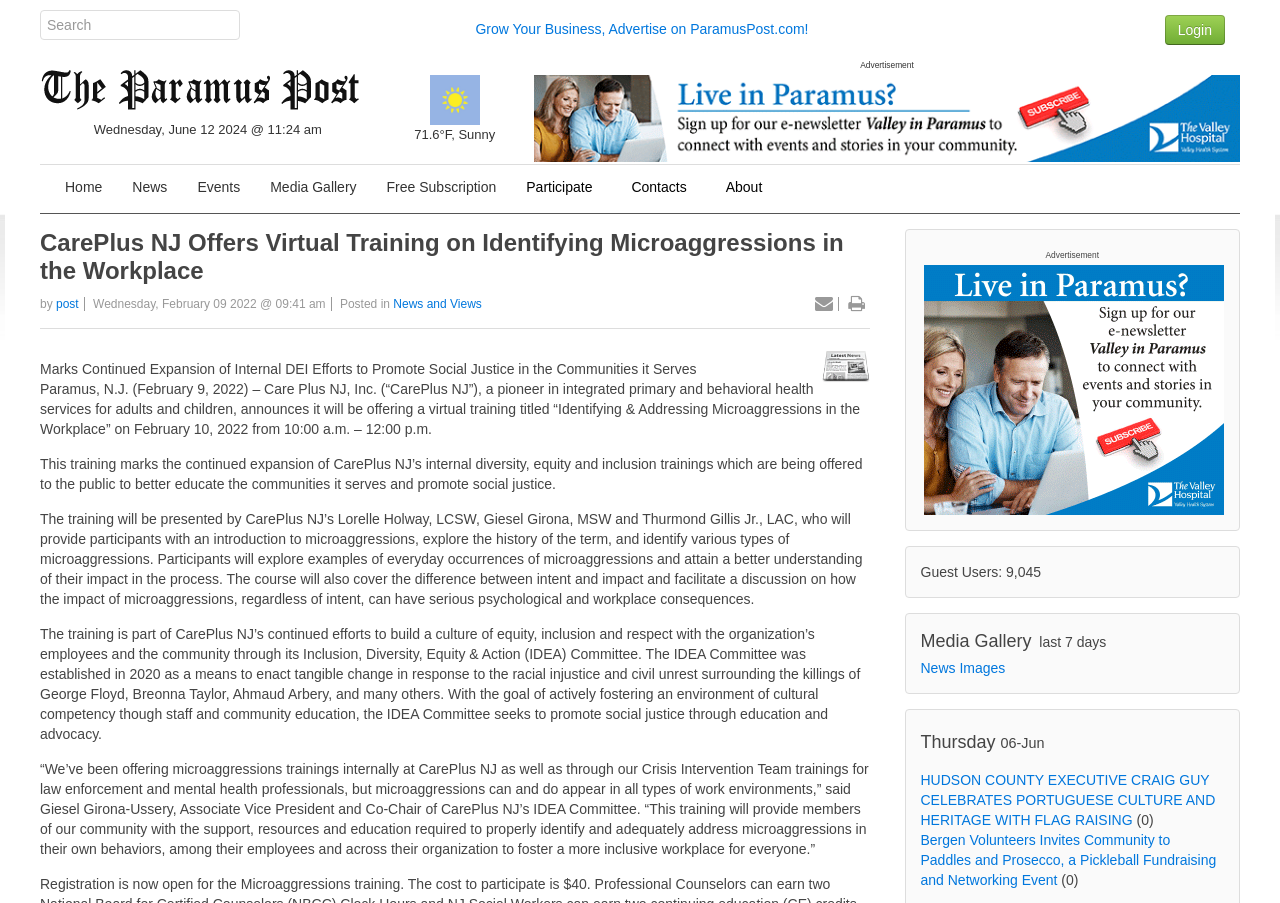Offer a comprehensive description of the webpage’s content and structure.

This webpage is about CarePlus NJ, a healthcare organization, offering virtual training on identifying microaggressions in the workplace. At the top of the page, there is a search box and a login button on the right side. Below that, there is a header section with a link to the Paramus Post website, accompanied by an image of the Paramus Post logo. The current date and weather are displayed next to the logo.

The main content of the page is divided into two sections. On the left side, there is a menu with links to various sections of the website, including Home, News, Events, Media Gallery, and Free Subscription. Below the menu, there is a section with three dropdown menus labeled Participate, Contacts, and About.

On the right side, there is a large section dedicated to the news article about CarePlus NJ's virtual training. The article's title is "CarePlus NJ Offers Virtual Training on Identifying Microaggressions in the Workplace." Below the title, there is a brief description of the training, including the date and time it will be held. The article then provides more details about the training, including the topics that will be covered and the goals of the training.

Throughout the article, there are several paragraphs of text that provide more information about the training and its importance. There are also several quotes from Giesel Girona-Ussery, Associate Vice President and Co-Chair of CarePlus NJ's IDEA Committee.

At the bottom of the page, there are several advertisements and links to other news articles. There is also a section that displays the number of guest users and provides links to the Media Gallery and other sections of the website.